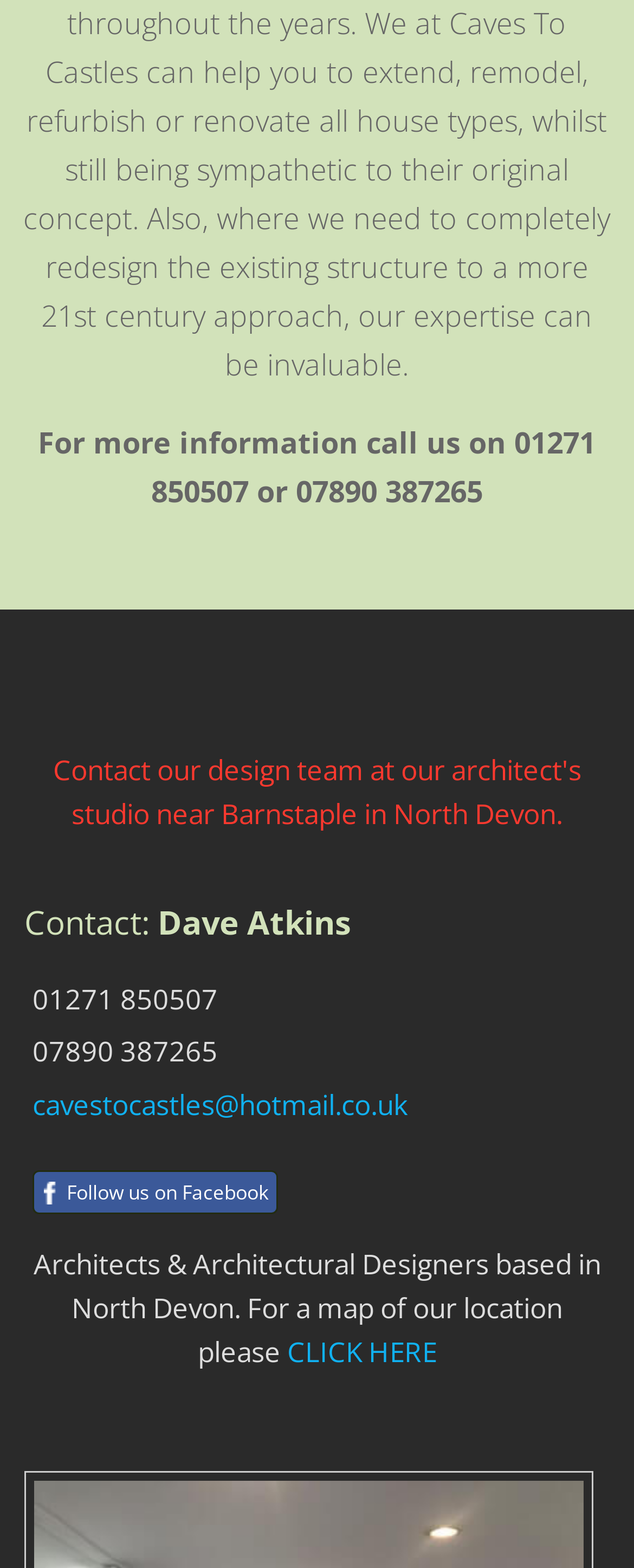What is the email address of the design team?
From the image, respond with a single word or phrase.

cavestocastles@hotmail.co.uk